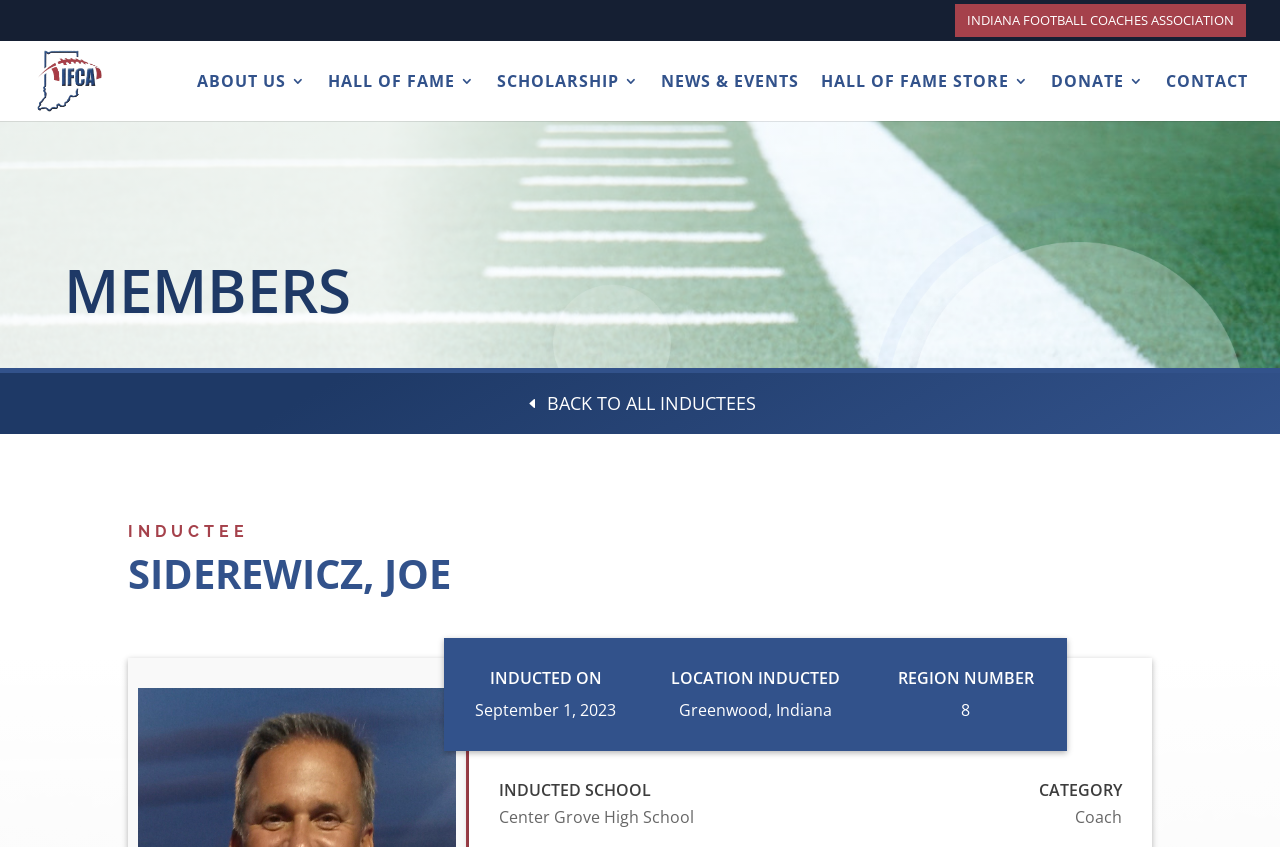Return the bounding box coordinates of the UI element that corresponds to this description: "Hall of Fame". The coordinates must be given as four float numbers in the range of 0 and 1, [left, top, right, bottom].

[0.256, 0.087, 0.371, 0.143]